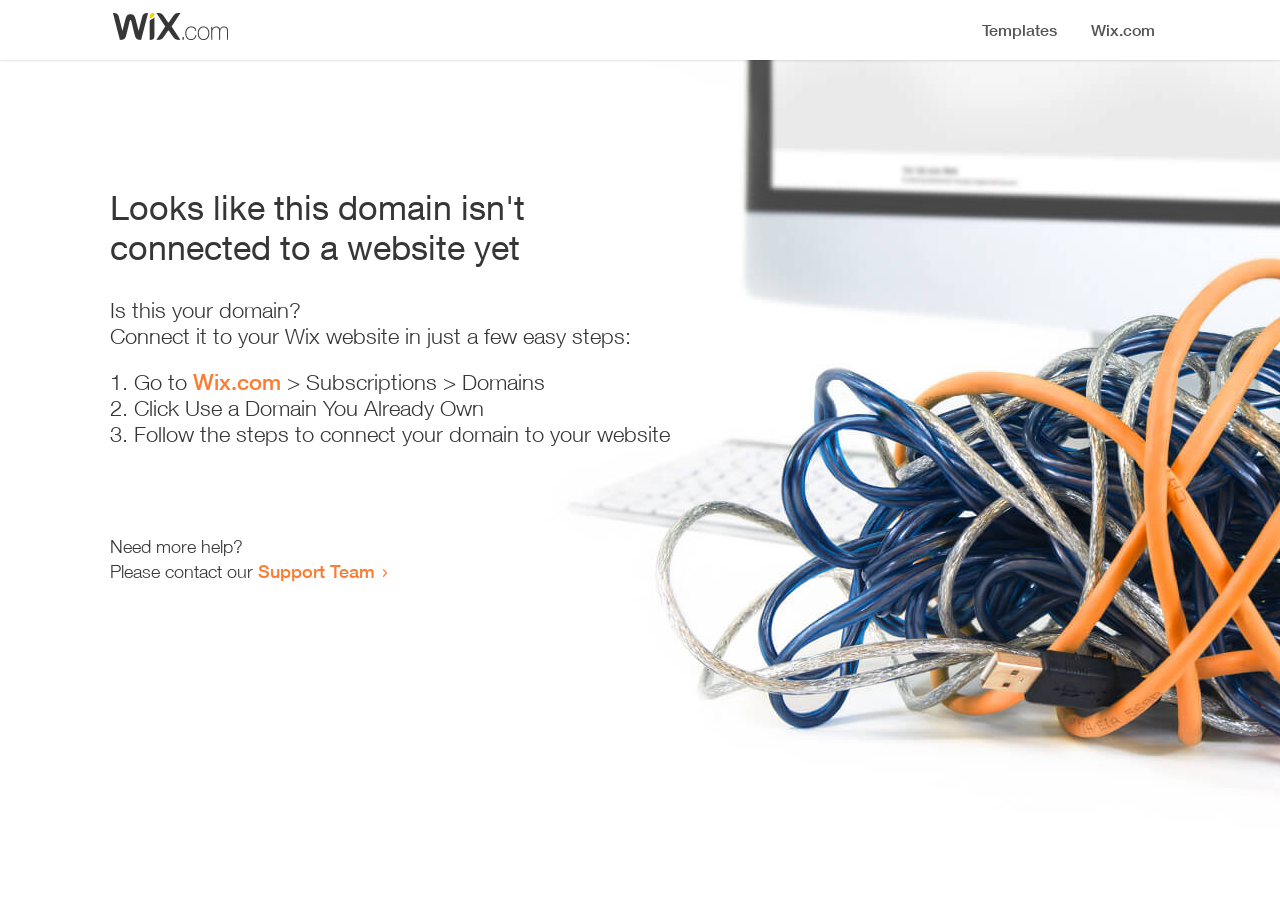Where can I get more help?
Using the image as a reference, give an elaborate response to the question.

The webpage provides a link to the 'Support Team' for users who need more help, indicating that this is the resource for additional assistance.